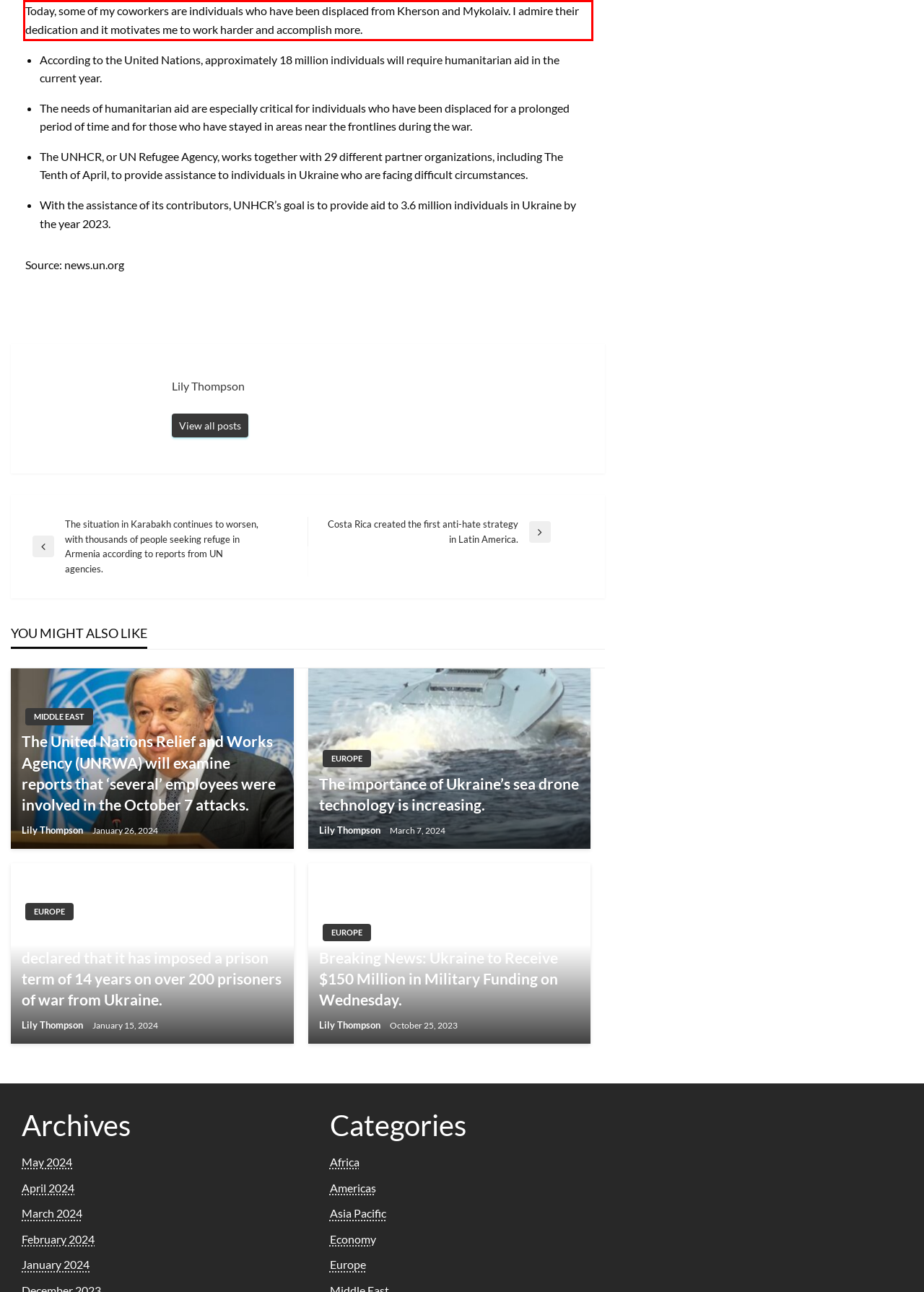With the provided screenshot of a webpage, locate the red bounding box and perform OCR to extract the text content inside it.

Today, some of my coworkers are individuals who have been displaced from Kherson and Mykolaiv. I admire their dedication and it motivates me to work harder and accomplish more.